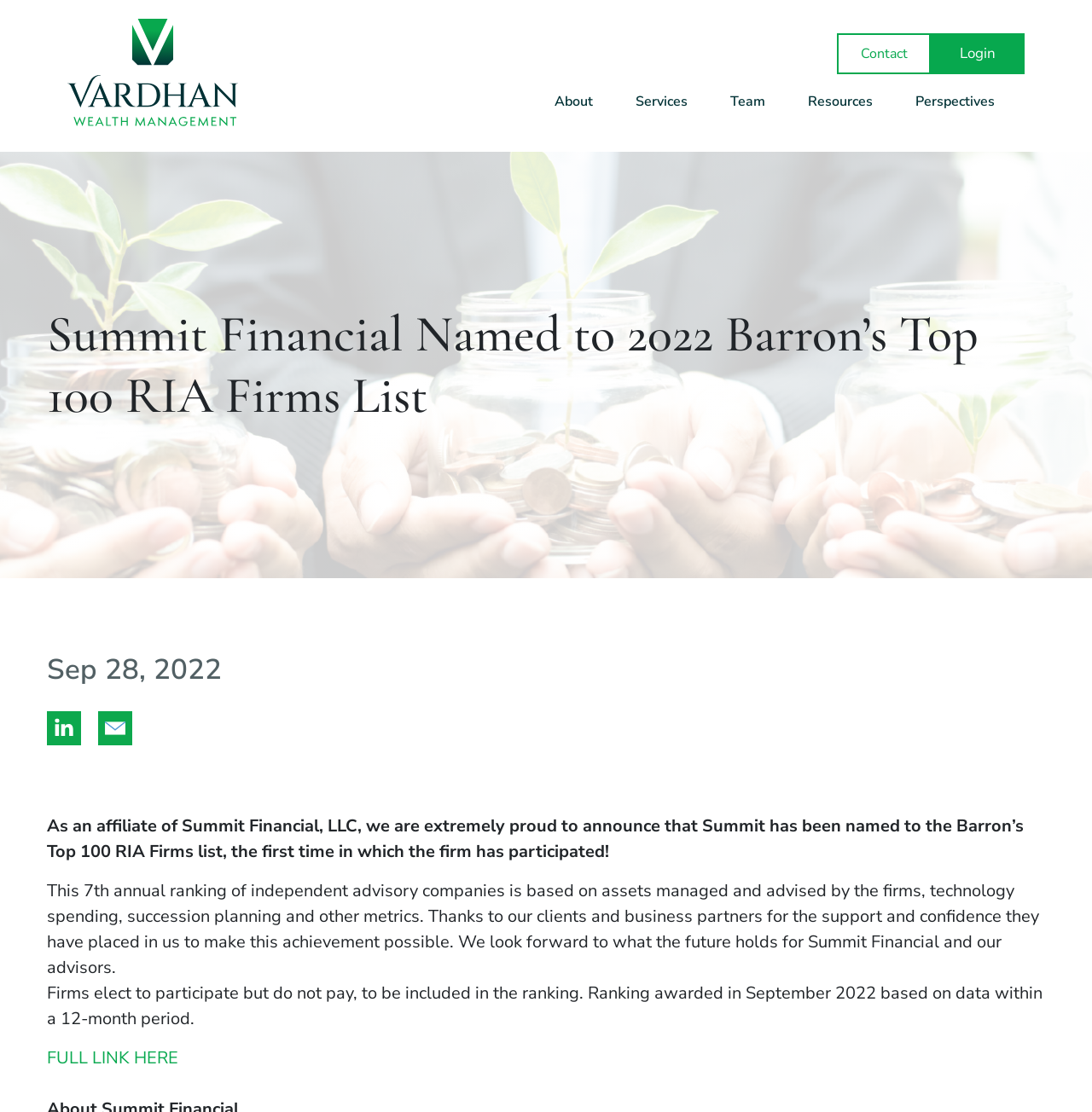Pinpoint the bounding box coordinates of the element you need to click to execute the following instruction: "Visit the About page". The bounding box should be represented by four float numbers between 0 and 1, in the format [left, top, right, bottom].

[0.508, 0.082, 0.543, 0.1]